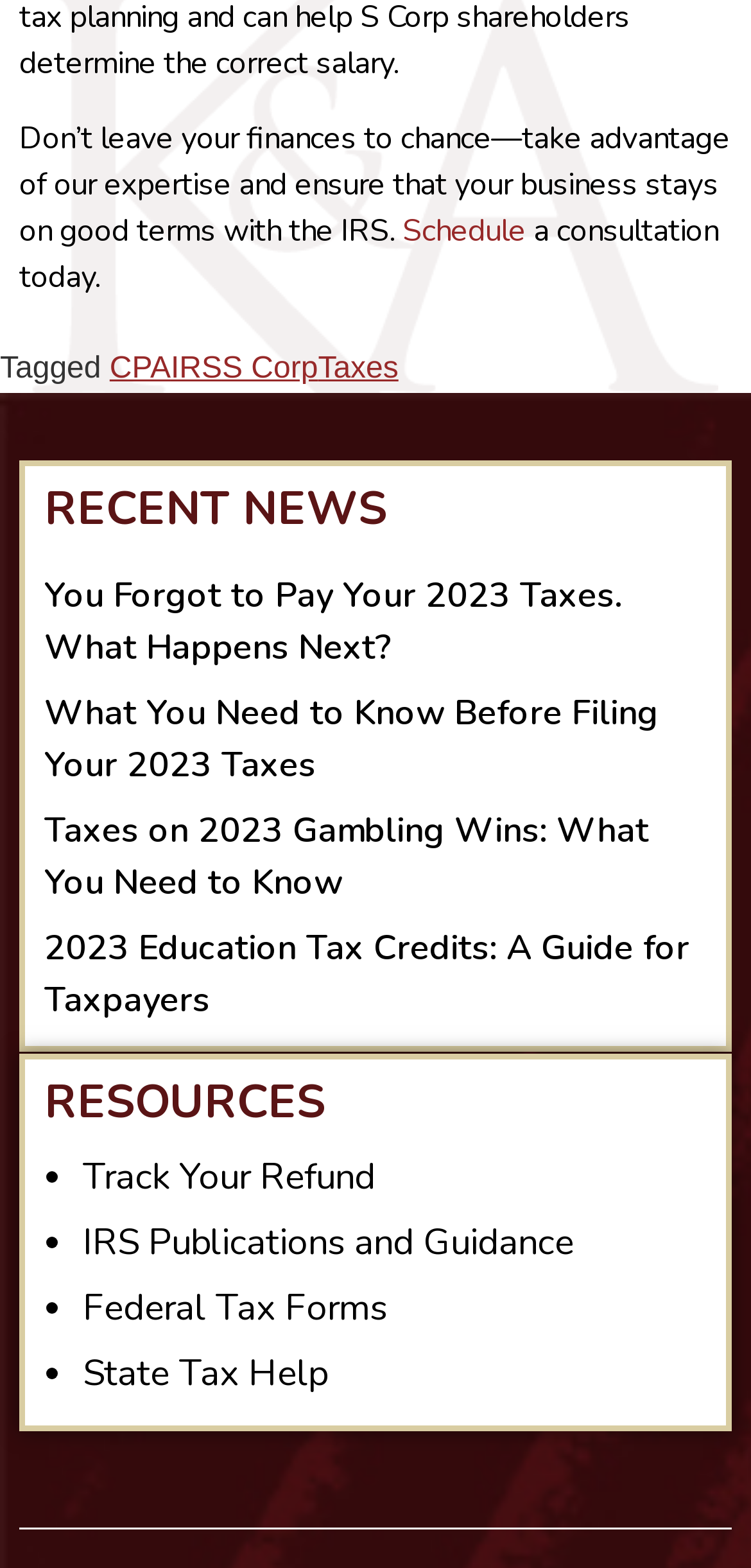Determine the bounding box for the UI element that matches this description: "S Corp".

[0.296, 0.225, 0.423, 0.246]